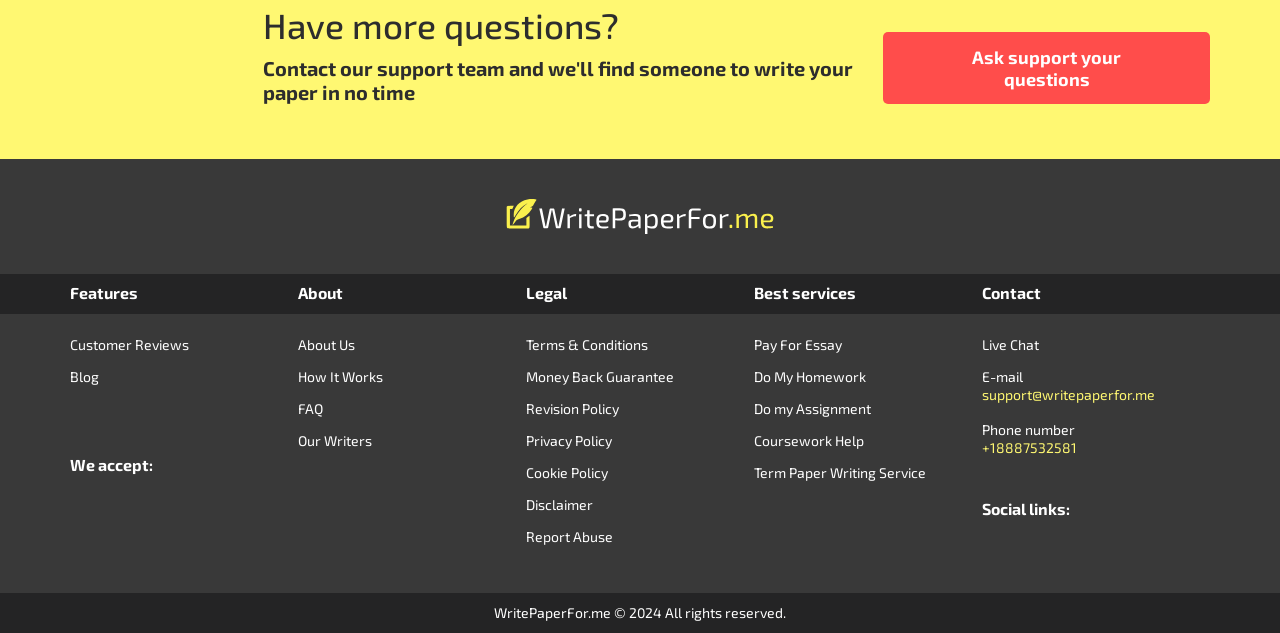Can you give a detailed response to the following question using the information from the image? How many writers does WritePaperFor employ?

According to the webpage, WritePaperFor employs a team of over 500 seasoned academics to deal with students' papers, ensuring that each student is matched with a qualified writer who can meet their specific needs.